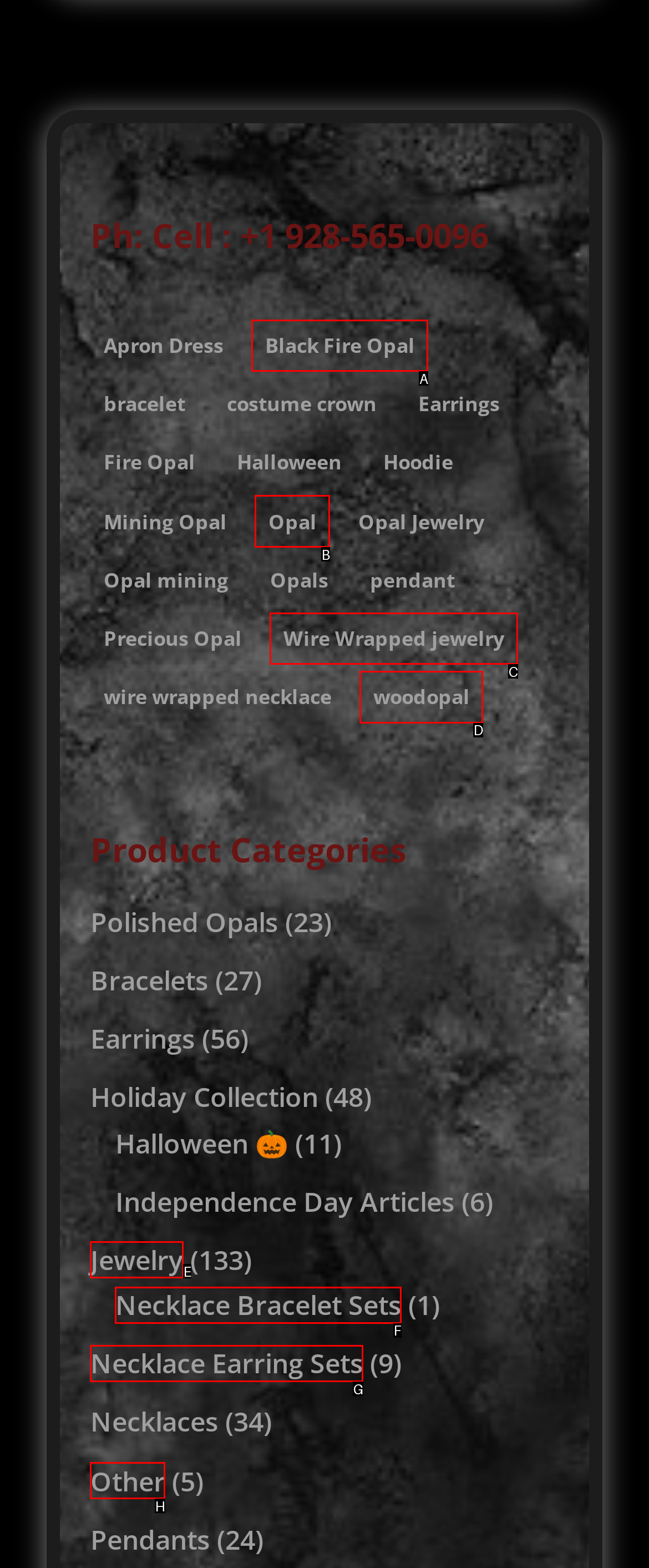Determine which option matches the element description: Black Fire Opal
Reply with the letter of the appropriate option from the options provided.

A